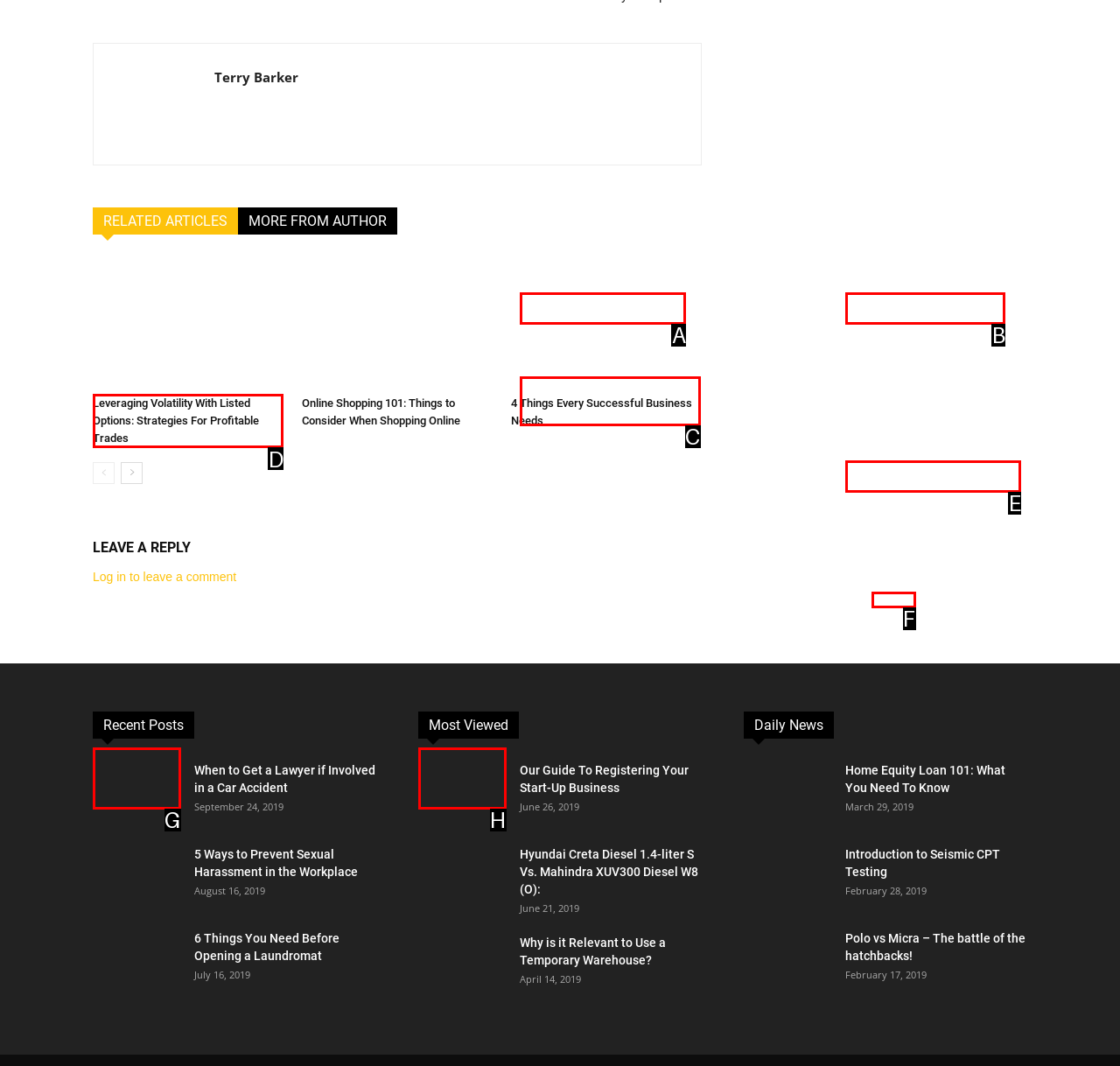Choose the UI element you need to click to carry out the task: Read the article 'Leveraging Volatility With Listed Options: Strategies For Profitable Trades'.
Respond with the corresponding option's letter.

D